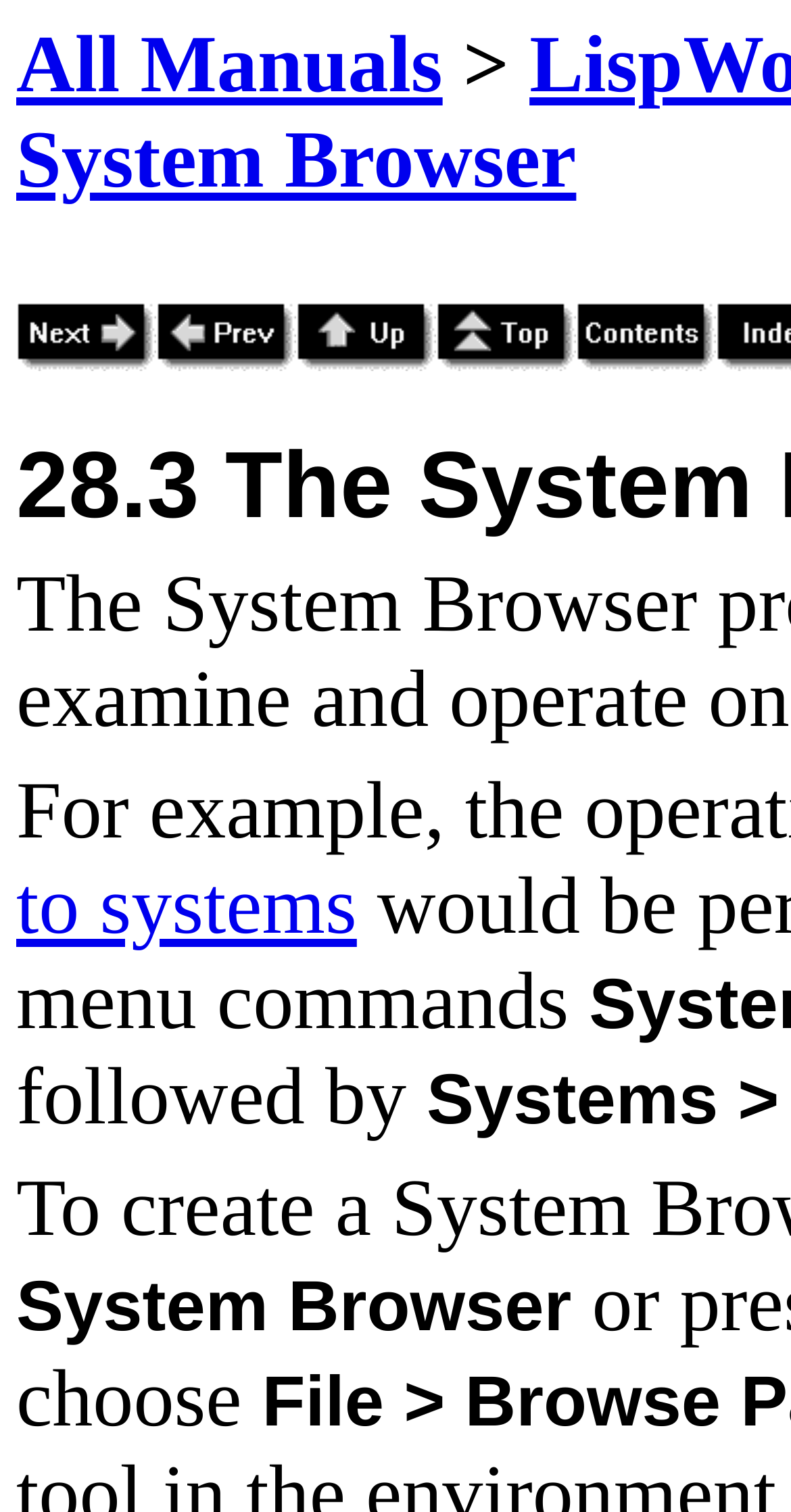What is the first navigation link?
Answer the question with a single word or phrase, referring to the image.

All Manuals